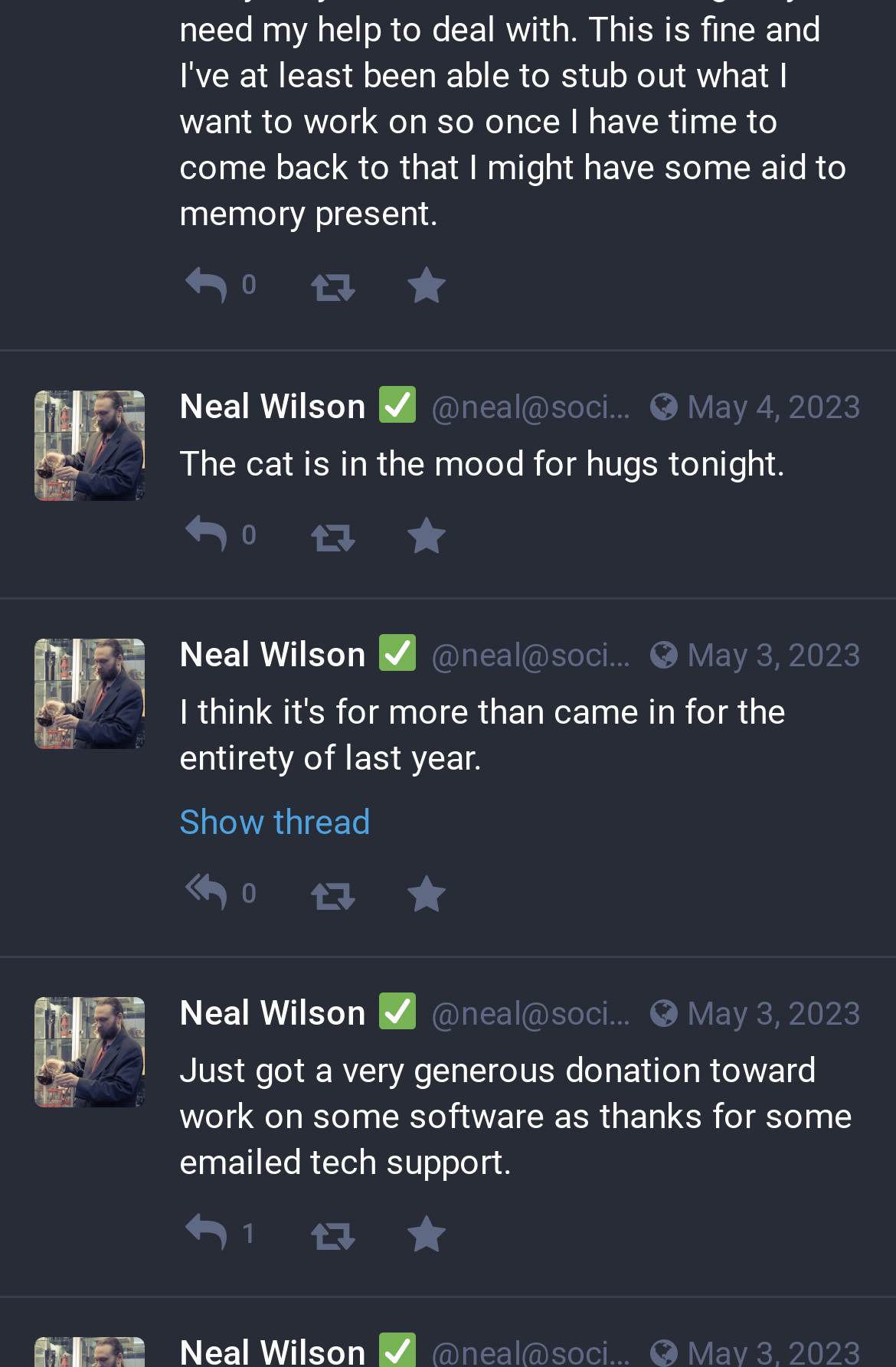Determine the bounding box coordinates of the clickable area required to perform the following instruction: "Click CUSTOMER PORTAL". The coordinates should be represented as four float numbers between 0 and 1: [left, top, right, bottom].

None